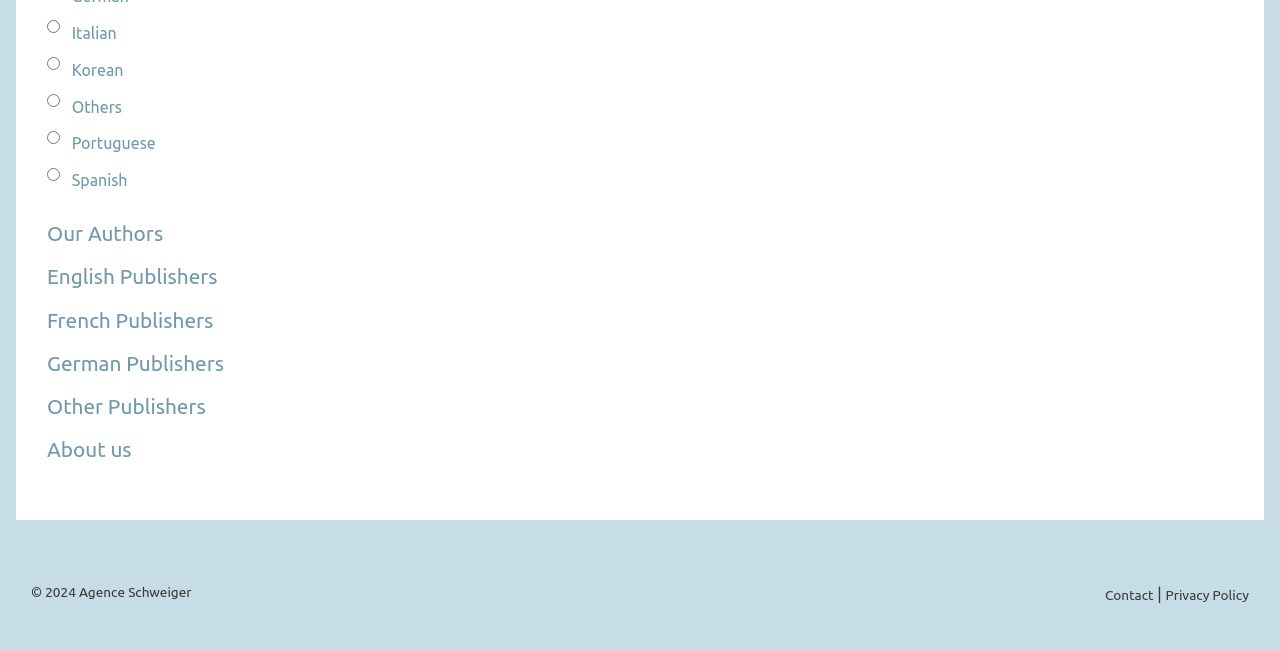Based on the image, please elaborate on the answer to the following question:
How many language options are available?

Based on the radio buttons provided, there are 5 language options available, which are Italian, Korean, Others, Portuguese, and Spanish.